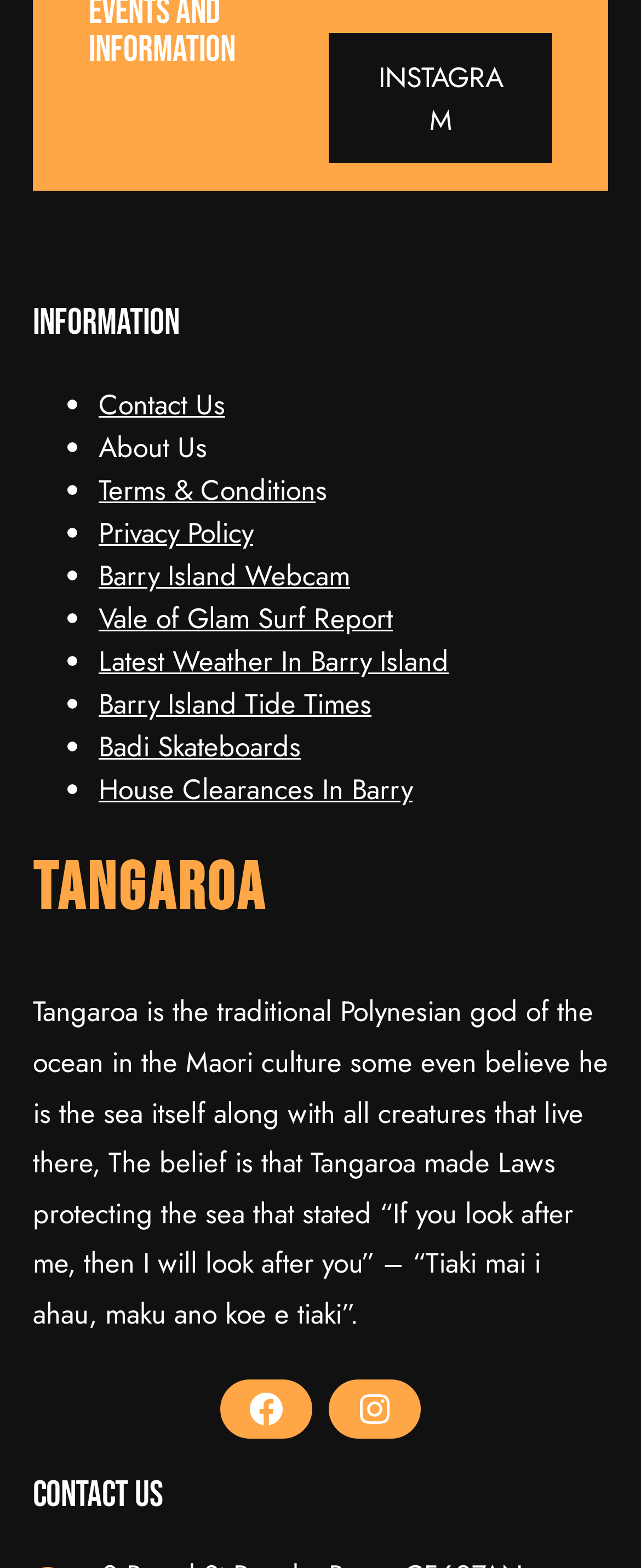Using the format (top-left x, top-left y, bottom-right x, bottom-right y), and given the element description, identify the bounding box coordinates within the screenshot: Badi Skateboards

[0.154, 0.464, 0.469, 0.489]